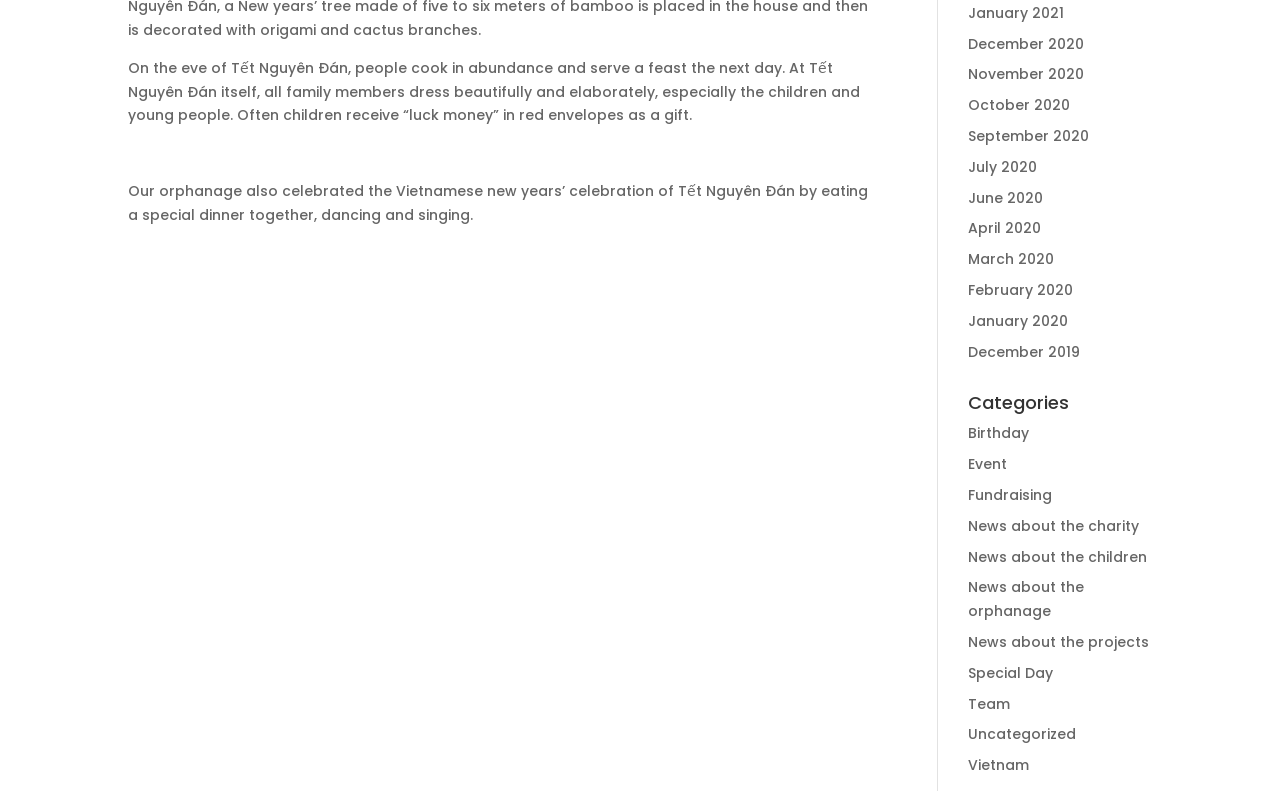Find the bounding box coordinates of the clickable area that will achieve the following instruction: "Learn about Vietnam".

[0.756, 0.955, 0.804, 0.98]